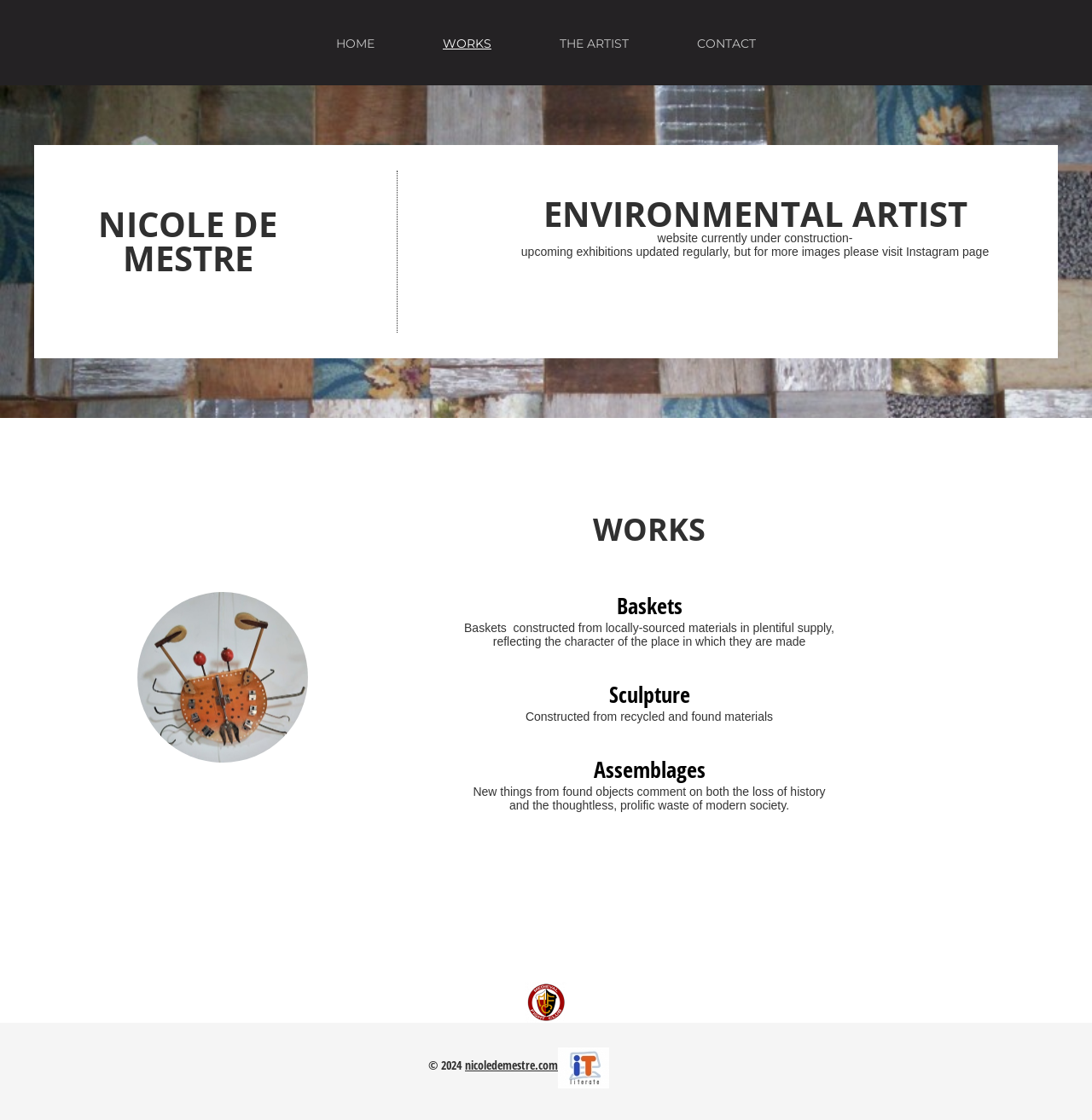Provide your answer in one word or a succinct phrase for the question: 
Is the website fully functional?

No